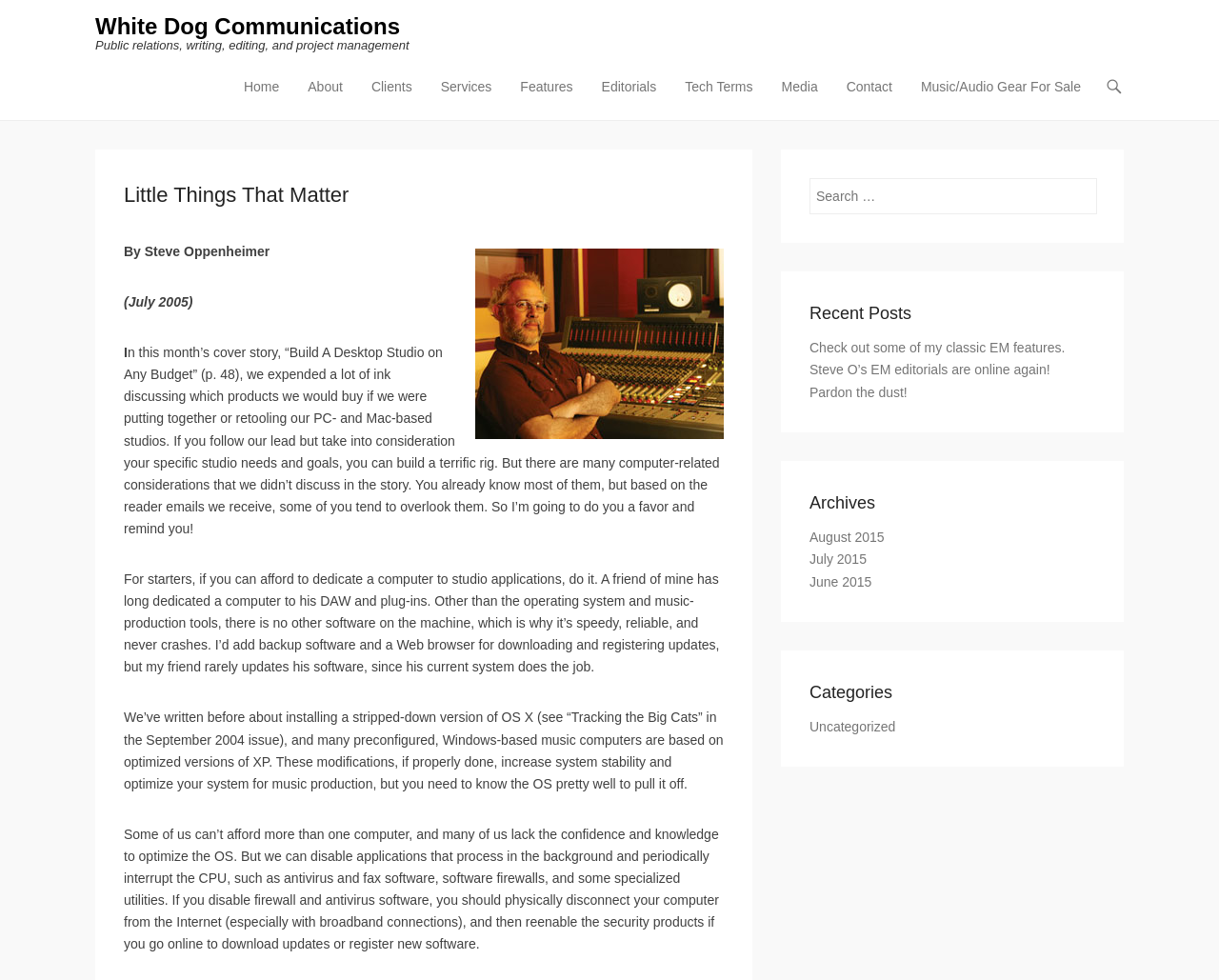Can you locate the main headline on this webpage and provide its text content?

White Dog Communications